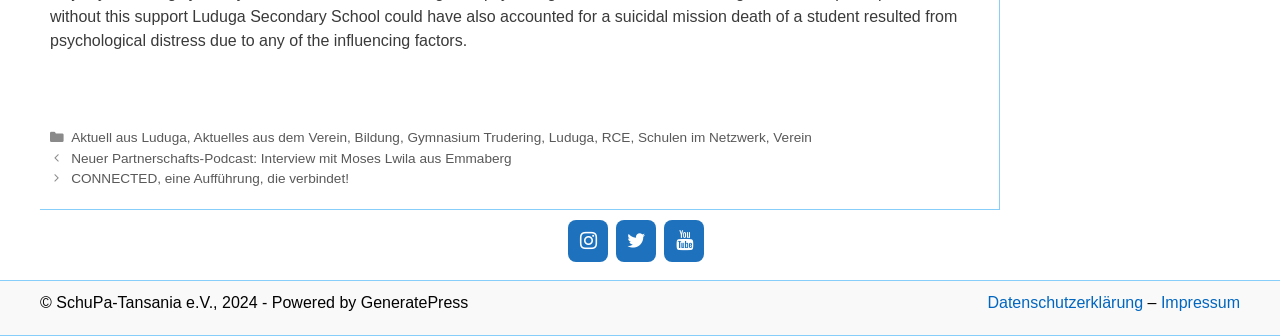How many social media links are in the complementary section?
Provide a thorough and detailed answer to the question.

I found a complementary section that contains links to social media platforms. There are three links: 'Instagram', 'Twitter', and 'YouTube'.